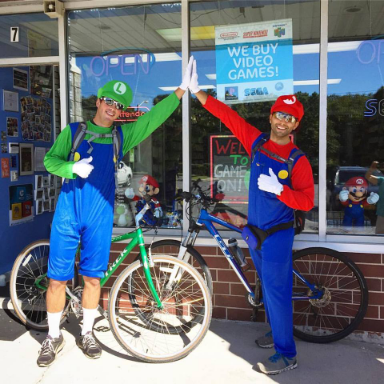Answer the following inquiry with a single word or phrase:
What is parked next to the friends?

Bicycles